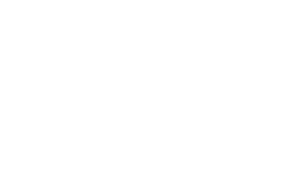Answer this question using a single word or a brief phrase:
What is the purpose of the image?

To visually summarize key ideas